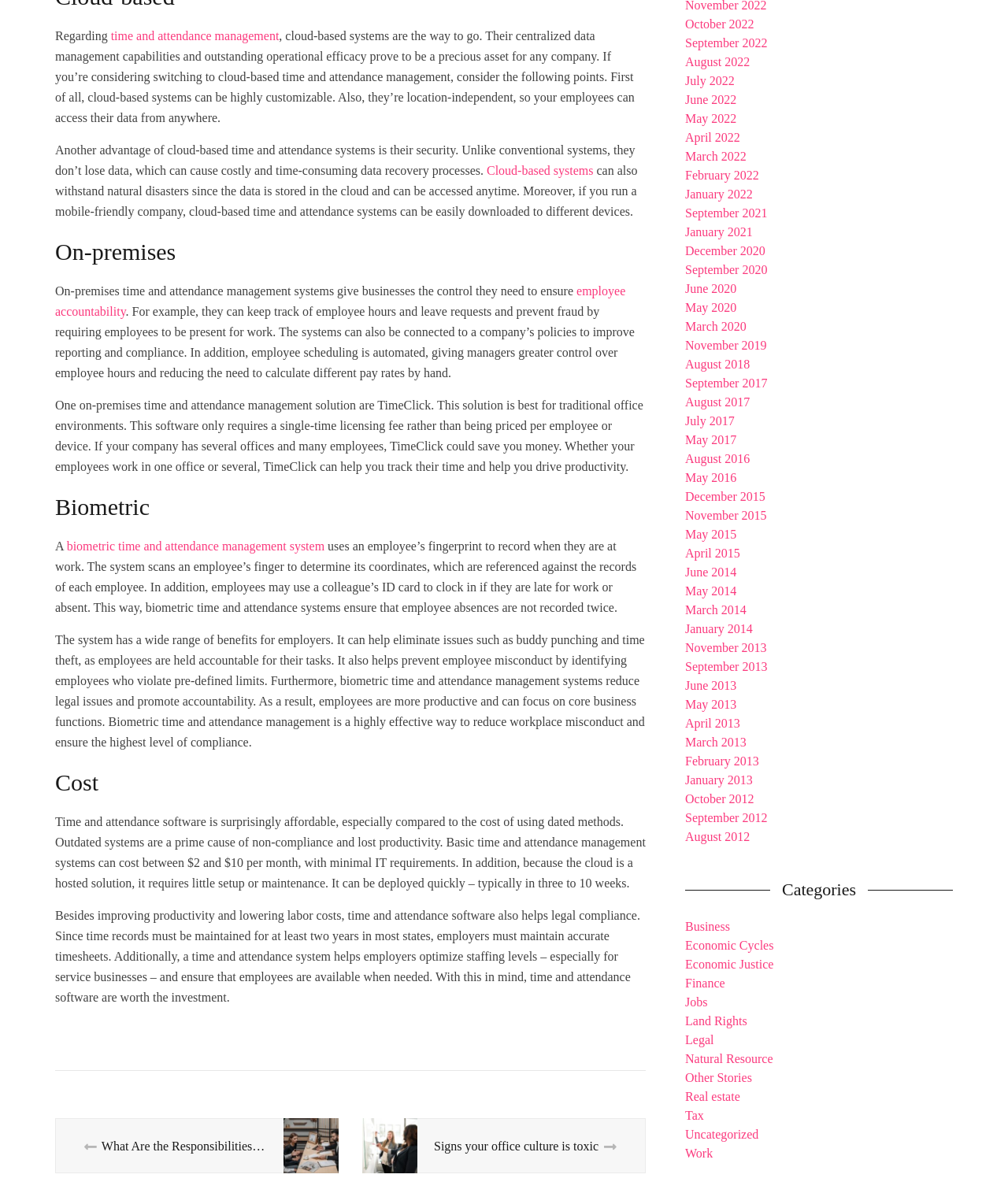Please locate the bounding box coordinates of the element that should be clicked to achieve the given instruction: "explore biometric time and attendance management systems".

[0.055, 0.415, 0.641, 0.445]